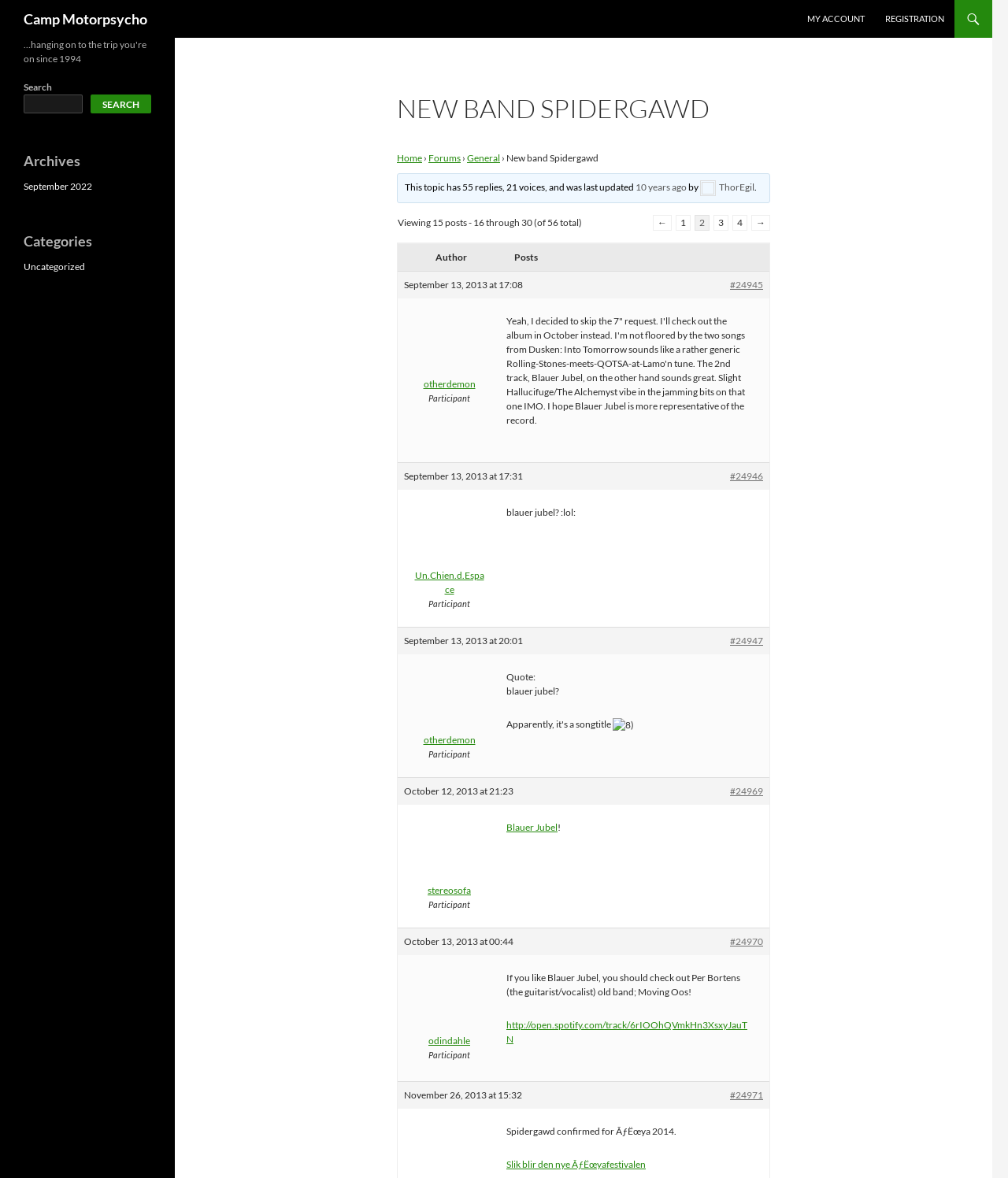Identify the bounding box of the HTML element described as: "#24946".

[0.724, 0.398, 0.757, 0.41]